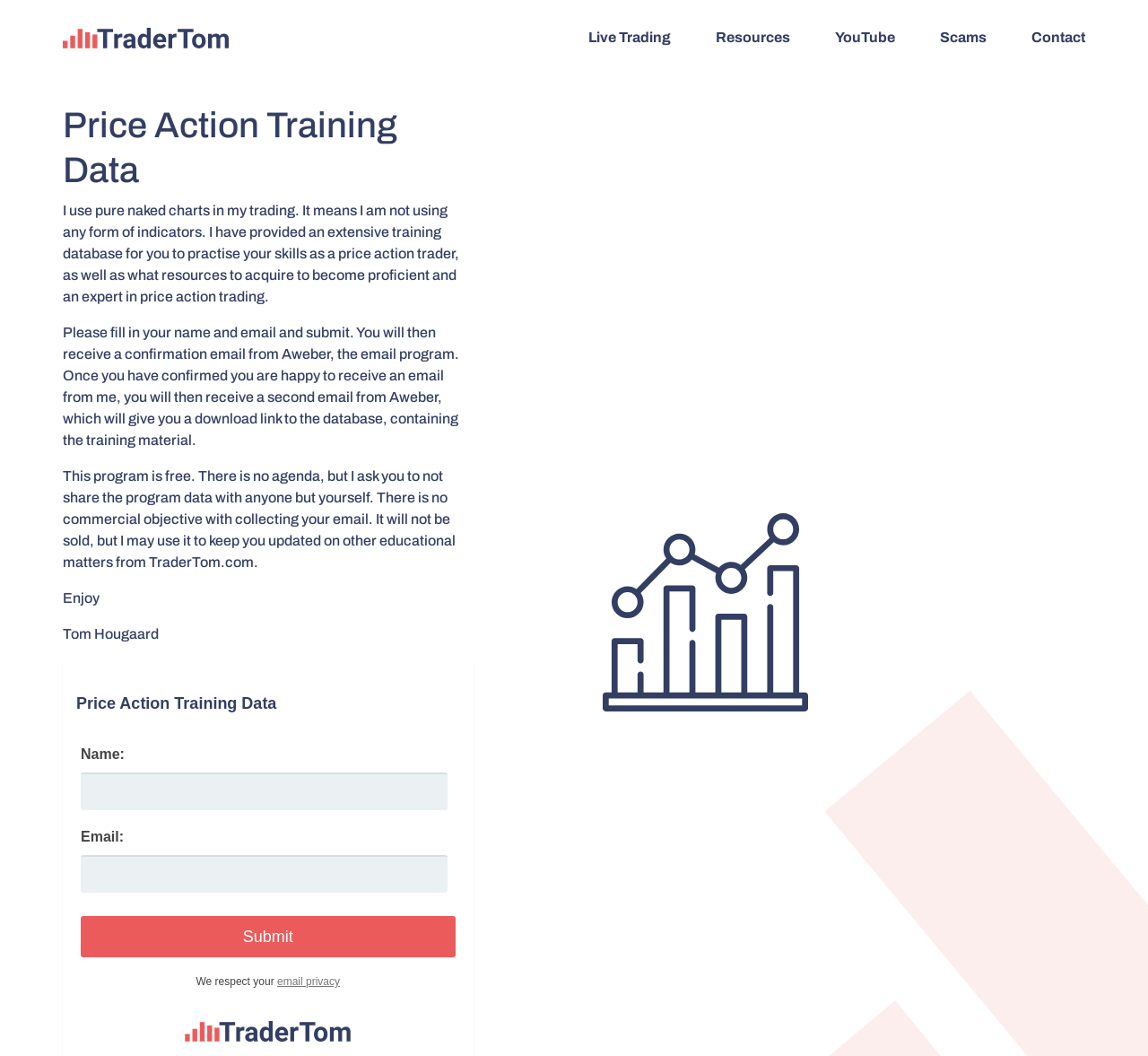Extract the bounding box for the UI element that matches this description: "email privacy".

[0.241, 0.924, 0.296, 0.936]